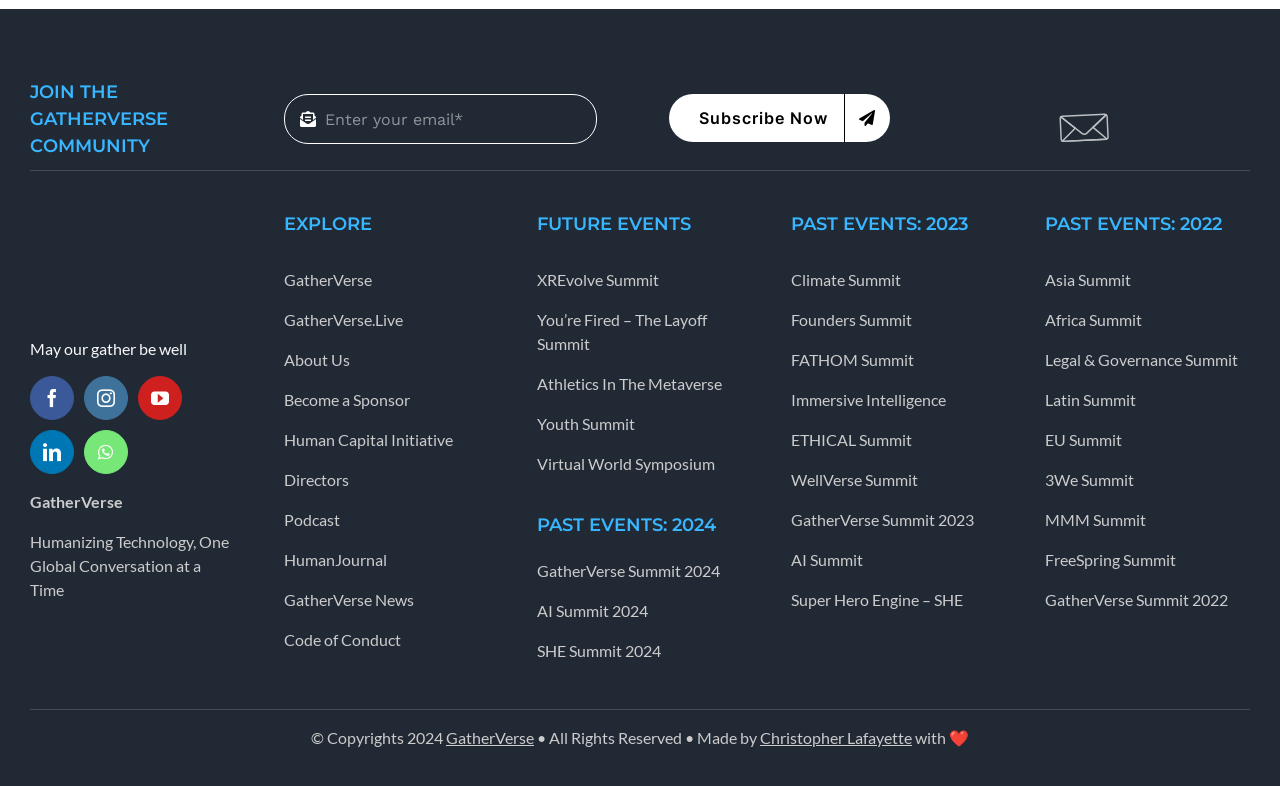Please identify the bounding box coordinates of the element I should click to complete this instruction: 'Get a quote for flyer printing'. The coordinates should be given as four float numbers between 0 and 1, like this: [left, top, right, bottom].

None